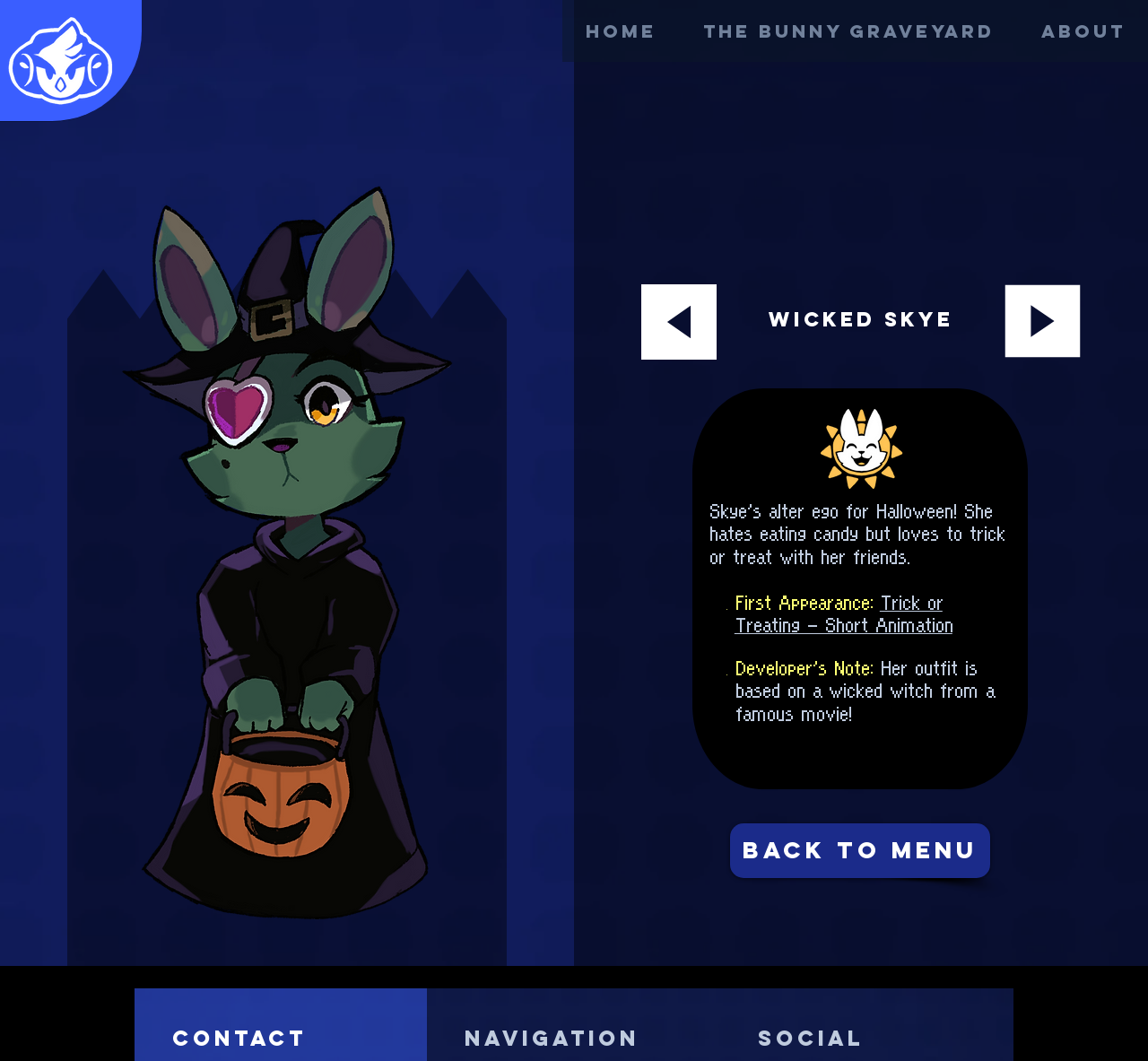How many links are there in the navigation menu?
Based on the content of the image, thoroughly explain and answer the question.

The navigation menu is located at the top of the webpage and contains three links: 'Home', 'The Bunny Graveyard', and 'About'. These links can be found by examining the navigation element and its child link elements.